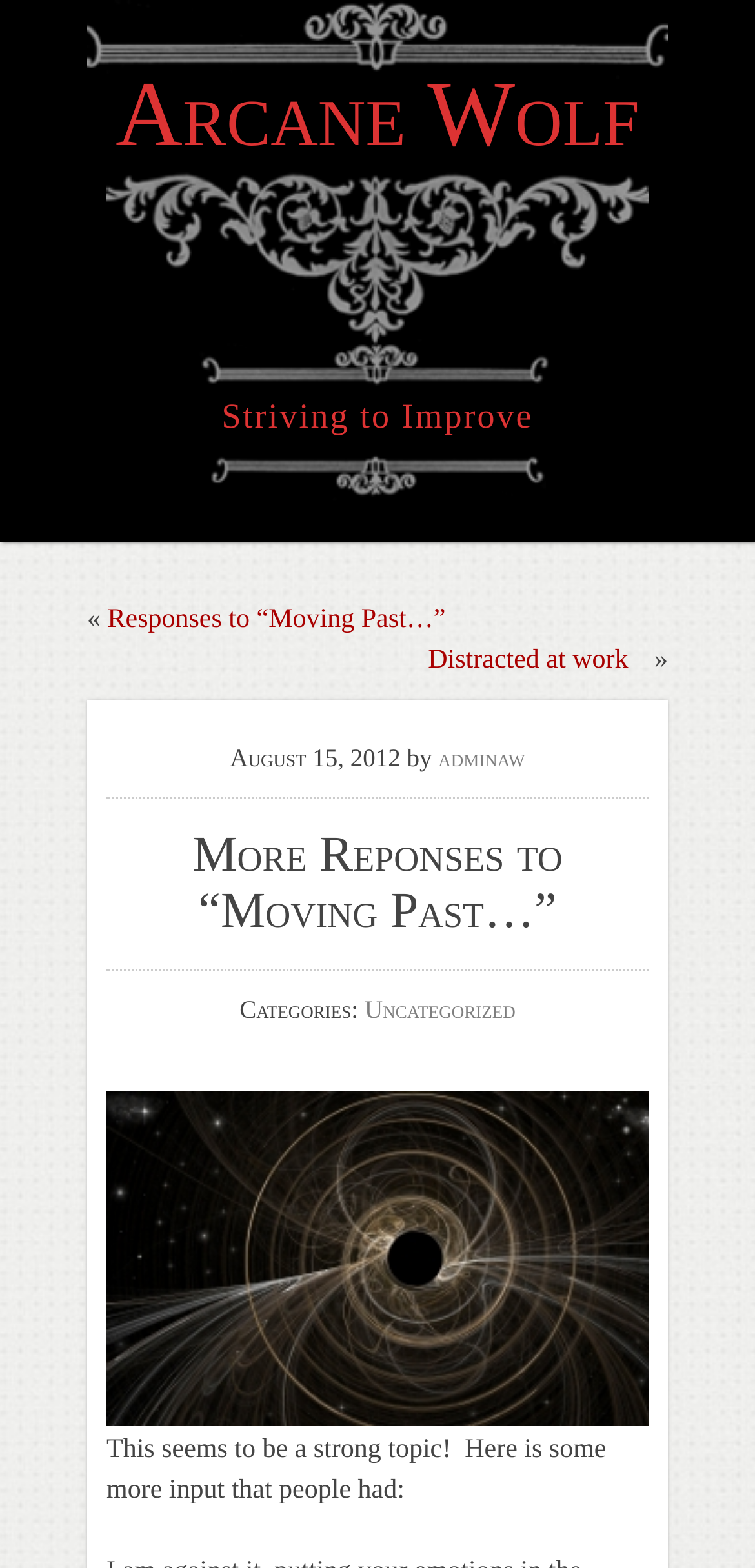Given the content of the image, can you provide a detailed answer to the question?
What is the date of the post?

The date of the post can be found in the middle of the webpage, where it is written as 'August 15, 2012' next to the author's name 'adminaw'.